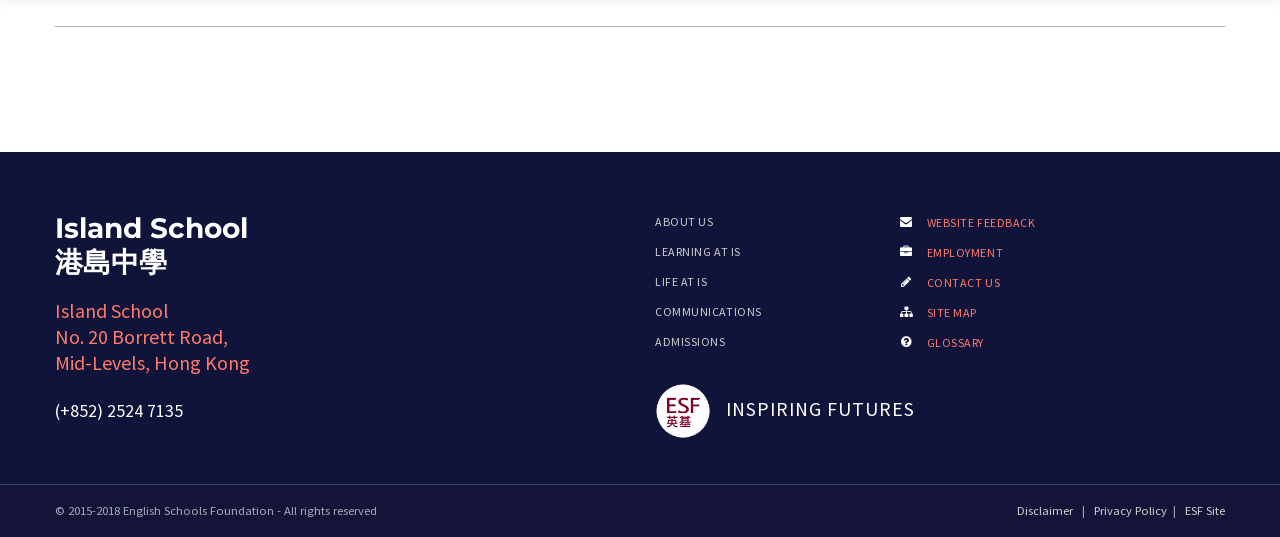Find the bounding box coordinates of the clickable element required to execute the following instruction: "View Disclaimer". Provide the coordinates as four float numbers between 0 and 1, i.e., [left, top, right, bottom].

[0.795, 0.937, 0.838, 0.965]